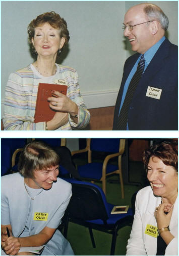What is the man in the top half wearing?
Using the picture, provide a one-word or short phrase answer.

glasses and a dark suit